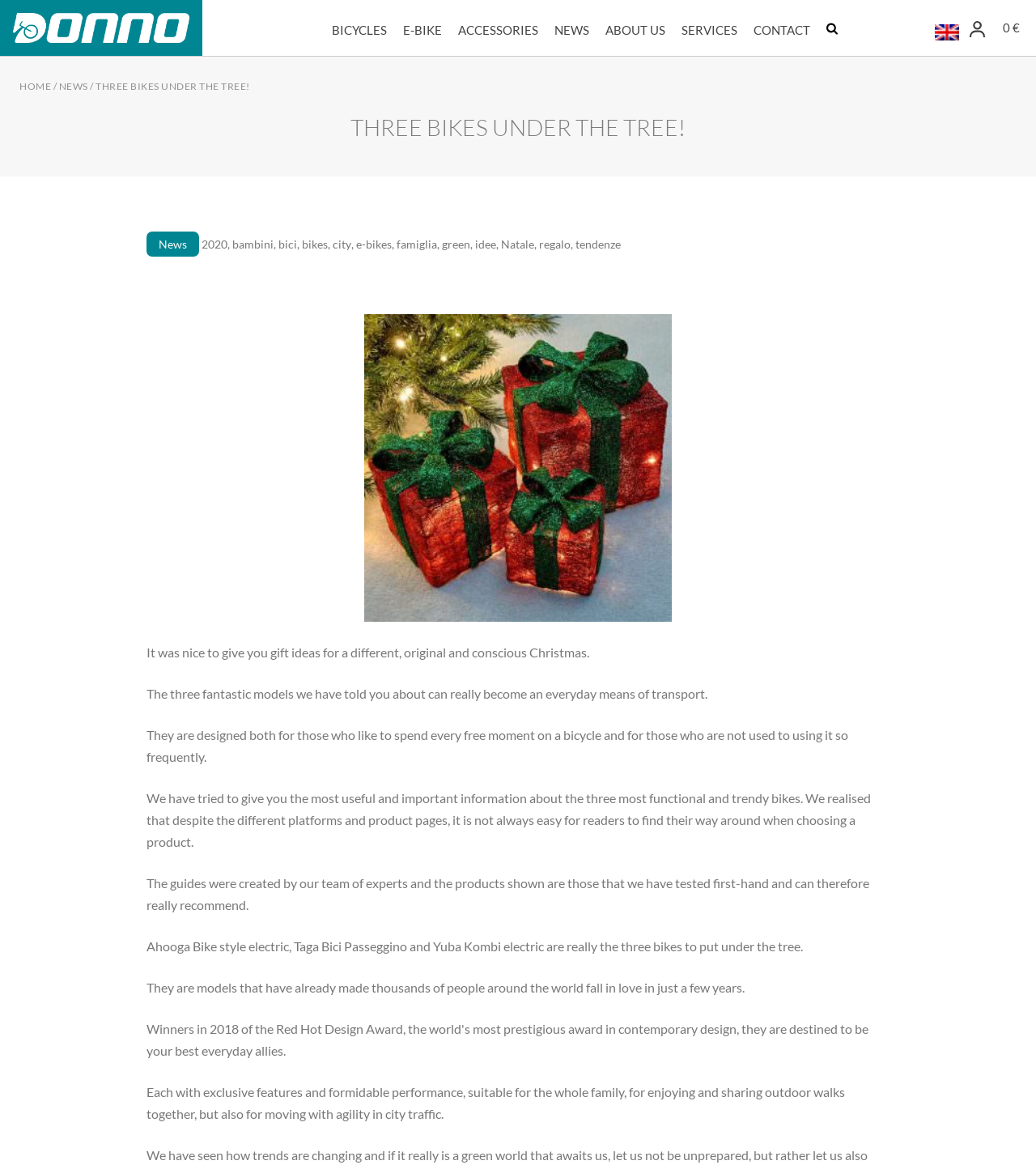Locate the bounding box coordinates of the segment that needs to be clicked to meet this instruction: "Read the NEWS article".

[0.535, 0.002, 0.569, 0.05]